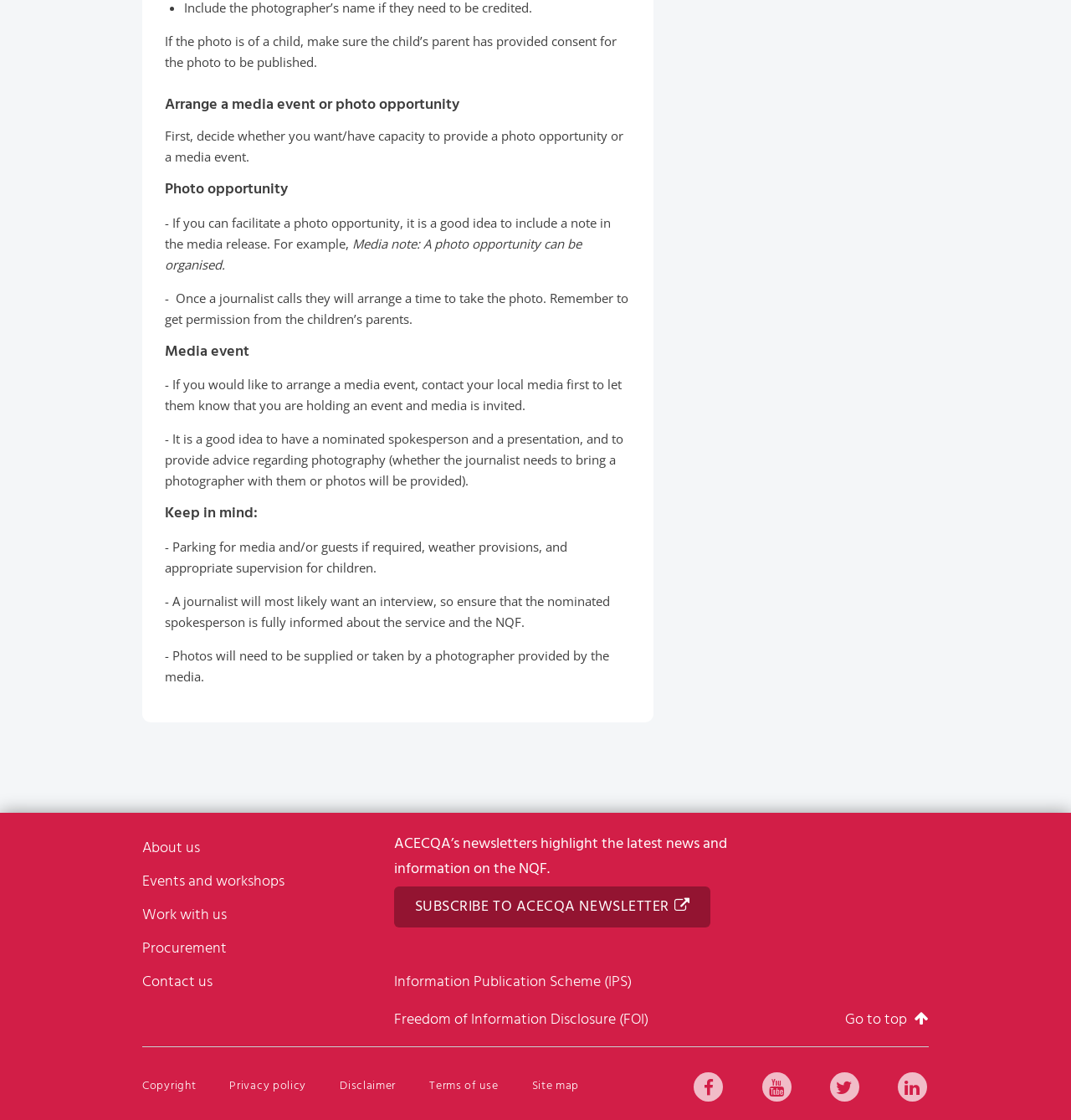Use a single word or phrase to answer the question:
What should be included in a media release?

A note about photo opportunity